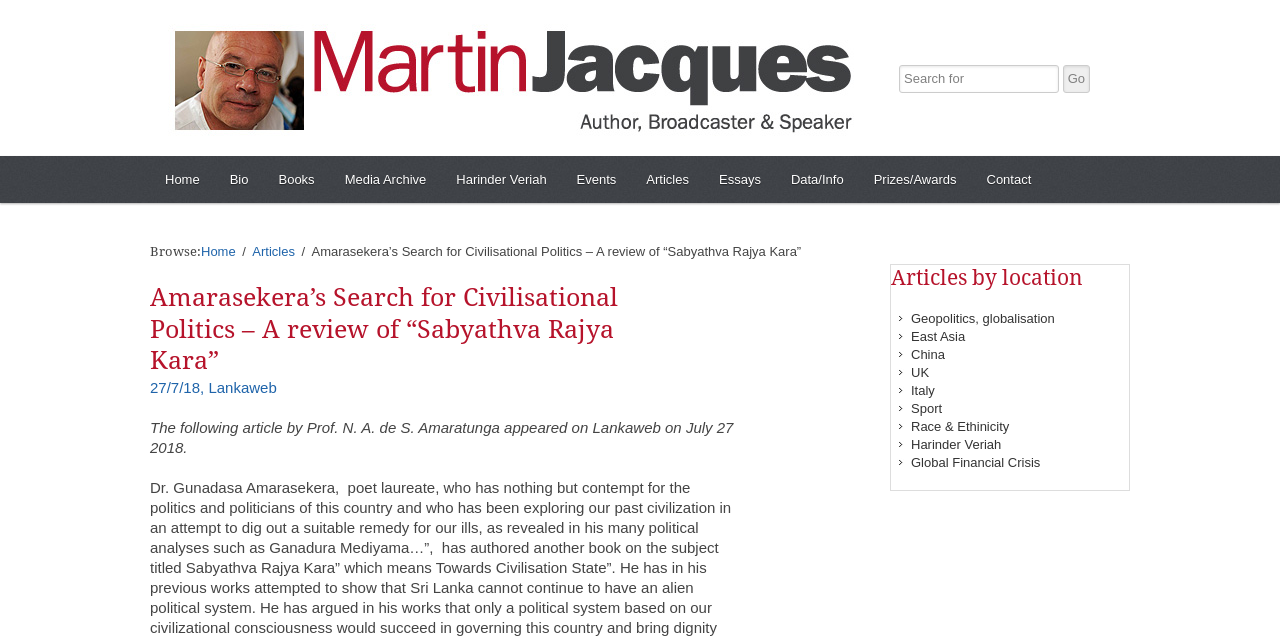What are the categories of articles listed on the webpage?
Based on the image, answer the question in a detailed manner.

I found the answer by looking at the list of links under the heading 'Articles by location'. The list includes various categories of articles, such as Geopolitics, globalisation, East Asia, China, UK, Italy, Sport, Race & Ethinicity, Harinder Veriah, and Global Financial Crisis.